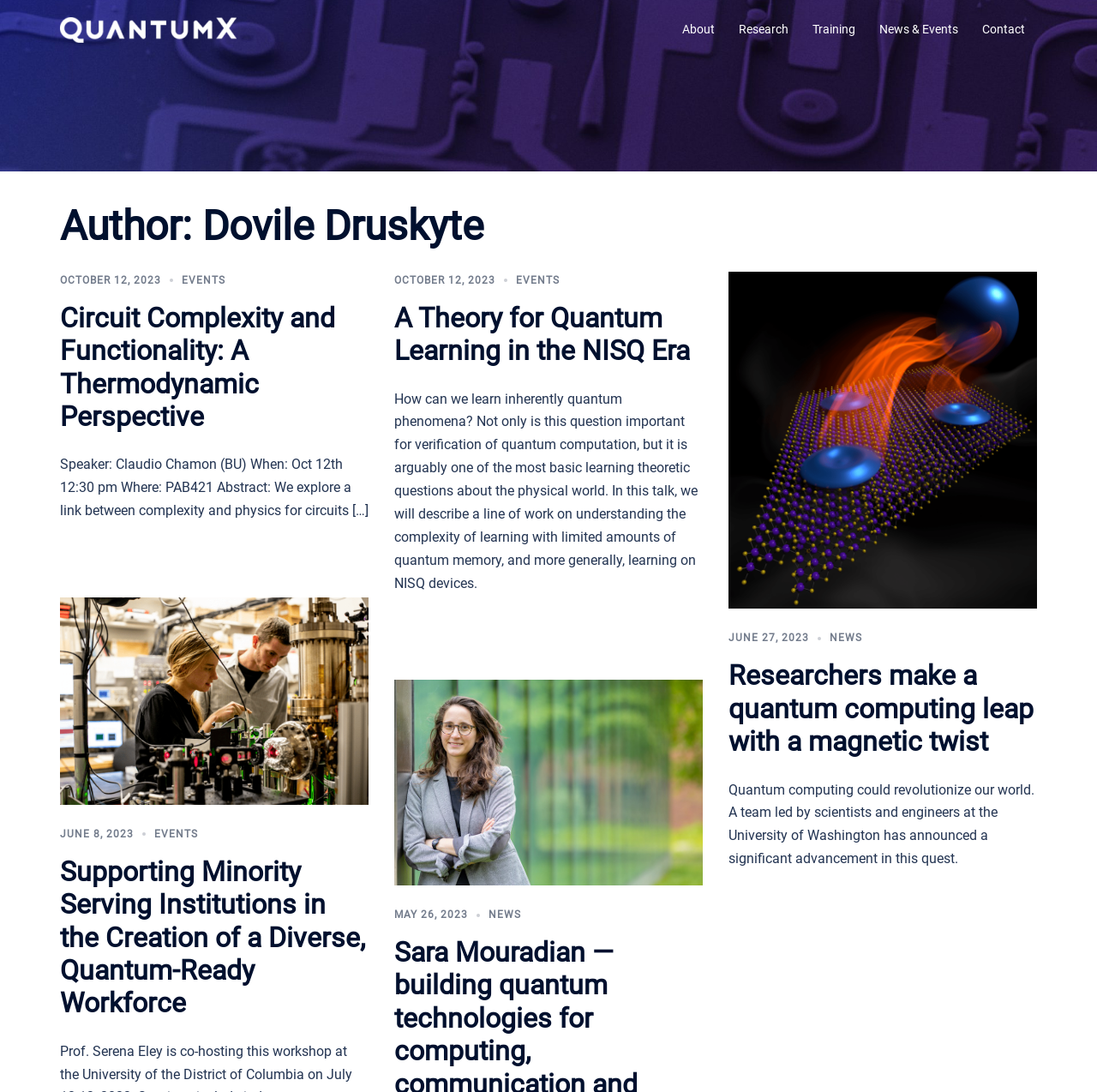Answer the following inquiry with a single word or phrase:
Who is the speaker for the event on Oct 12th?

Claudio Chamon